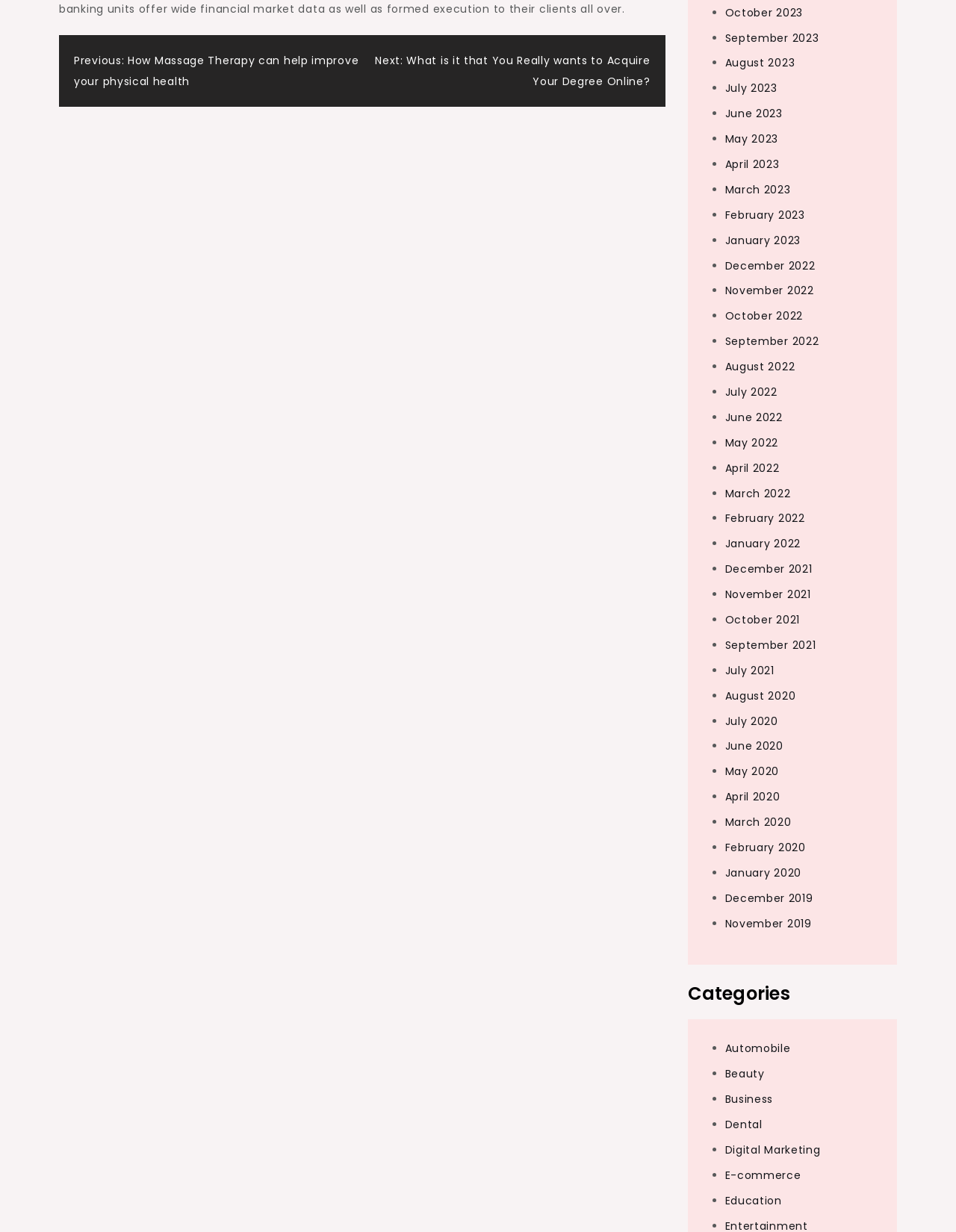What are the list markers used for?
Please give a detailed and elaborate answer to the question based on the image.

The list markers are used to categorize the links by month, with each marker representing a month and the corresponding links listed below it.